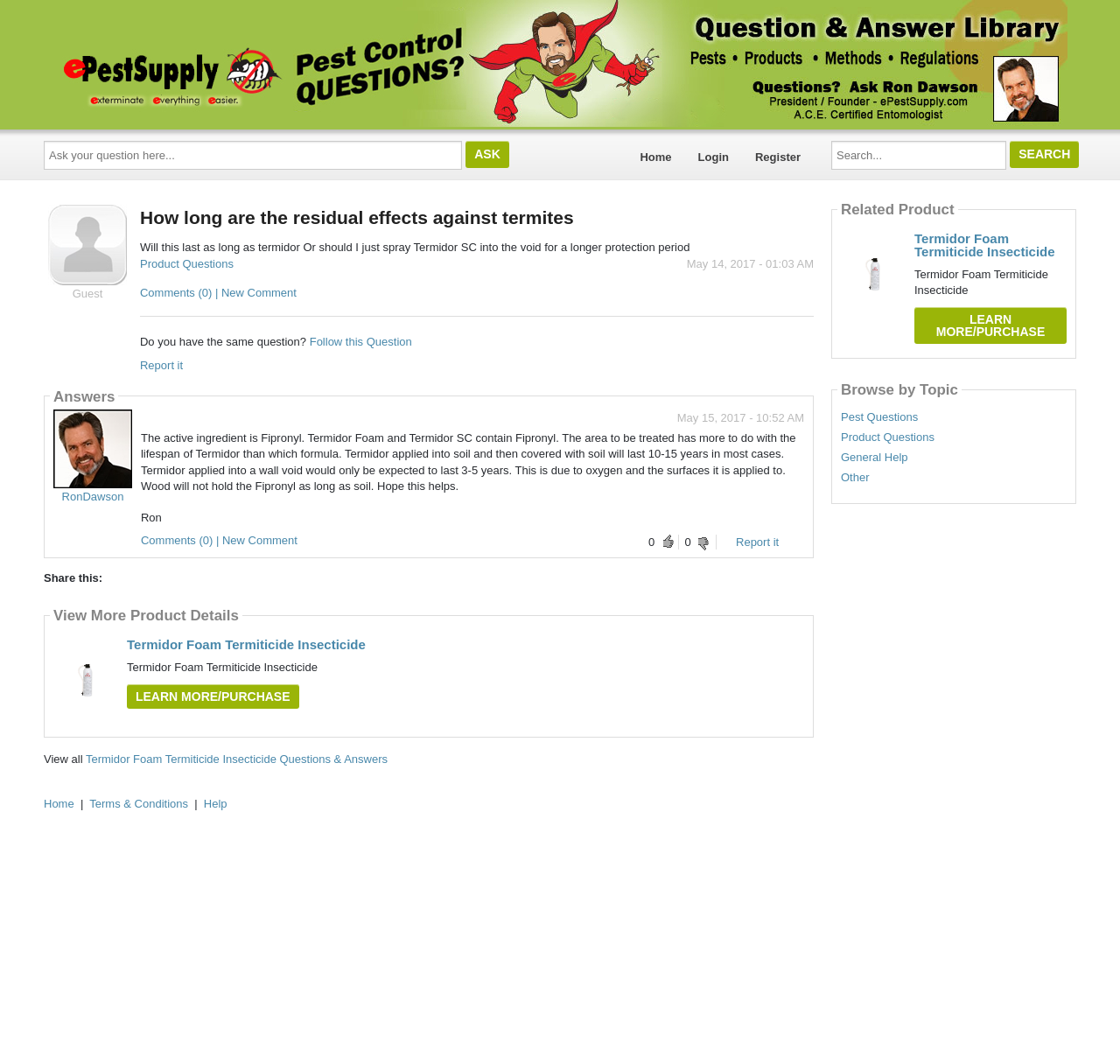Using the provided element description: "Home", identify the bounding box coordinates. The coordinates should be four floats between 0 and 1 in the order [left, top, right, bottom].

[0.56, 0.129, 0.611, 0.166]